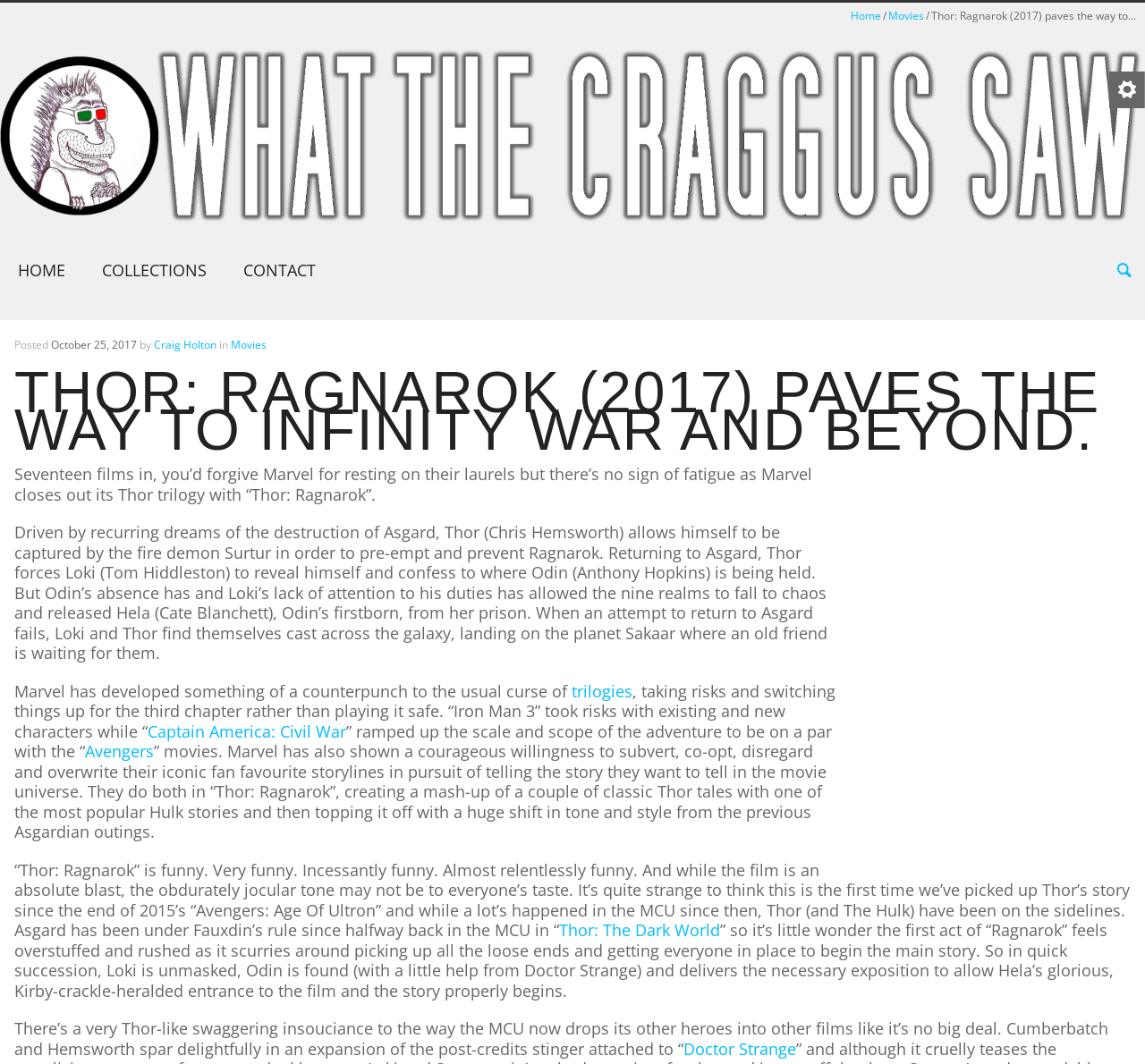What is the name of the planet where Thor and Loki find themselves?
Can you offer a detailed and complete answer to this question?

The name of the planet where Thor and Loki find themselves can be found in the paragraph that describes the plot of the movie, which mentions 'landing on the planet Sakaar where an old friend is waiting for them.'